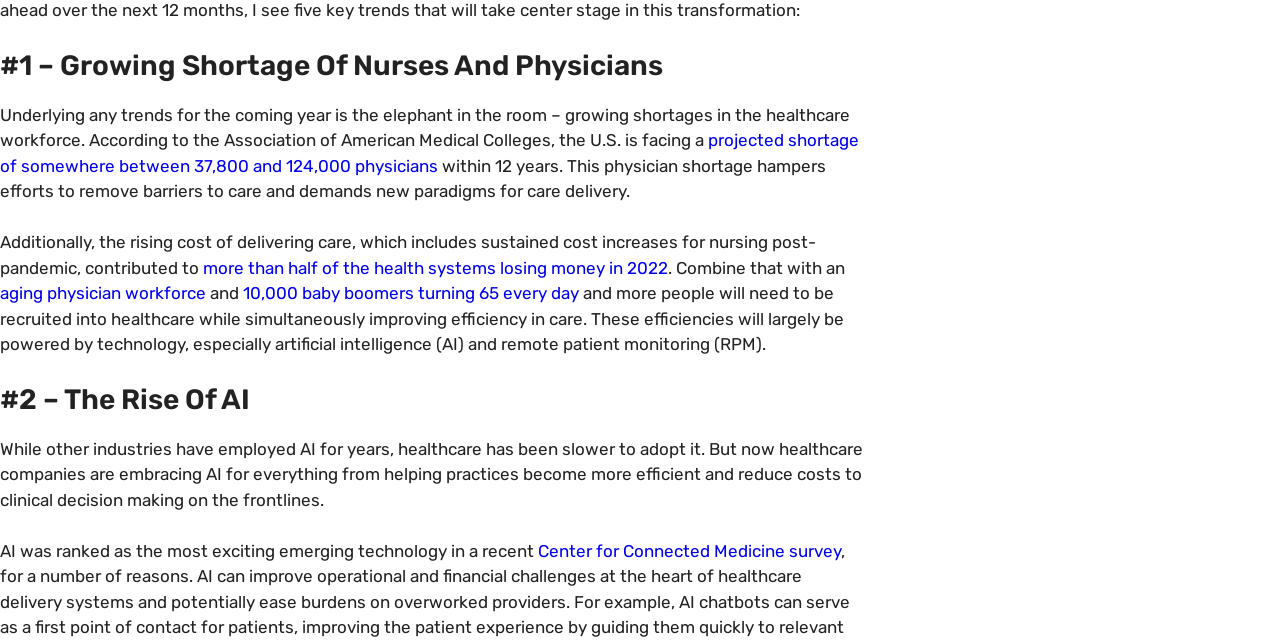What is the impact of the rising cost of delivering care on health systems?
Please look at the screenshot and answer in one word or a short phrase.

More than half lost money